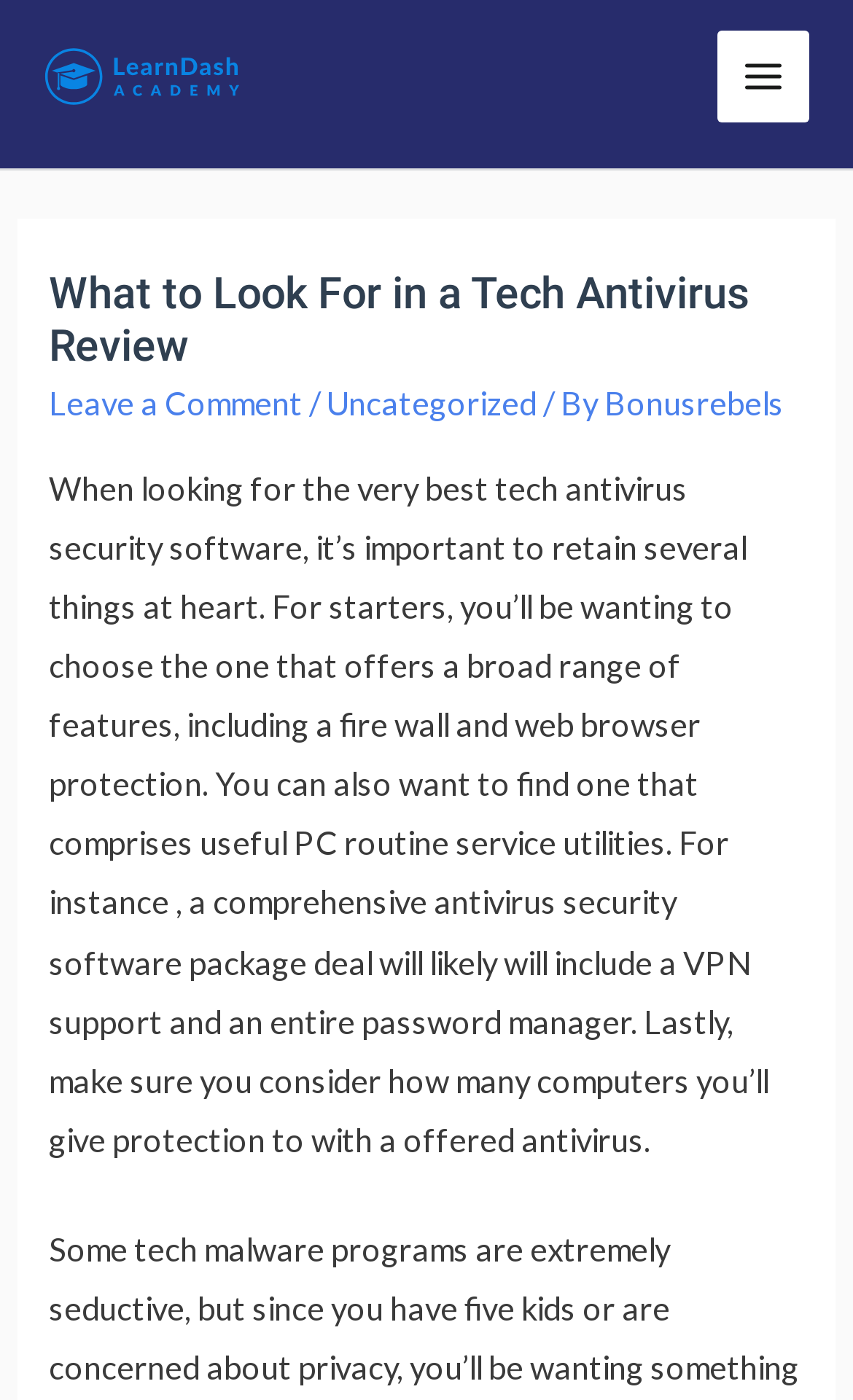Provide a brief response to the question below using a single word or phrase: 
What is the main topic of the article?

Tech Antivirus Review